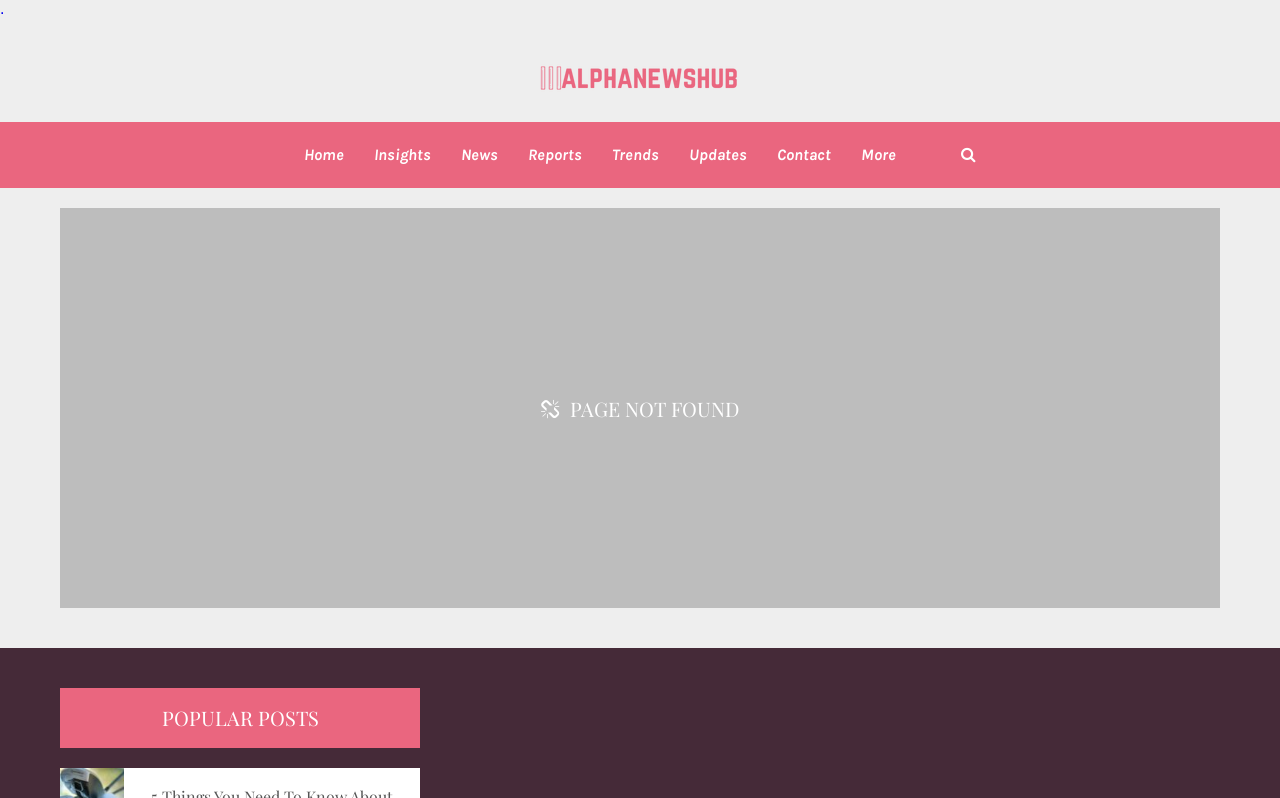Is the site logo an image?
Refer to the screenshot and respond with a concise word or phrase.

Yes